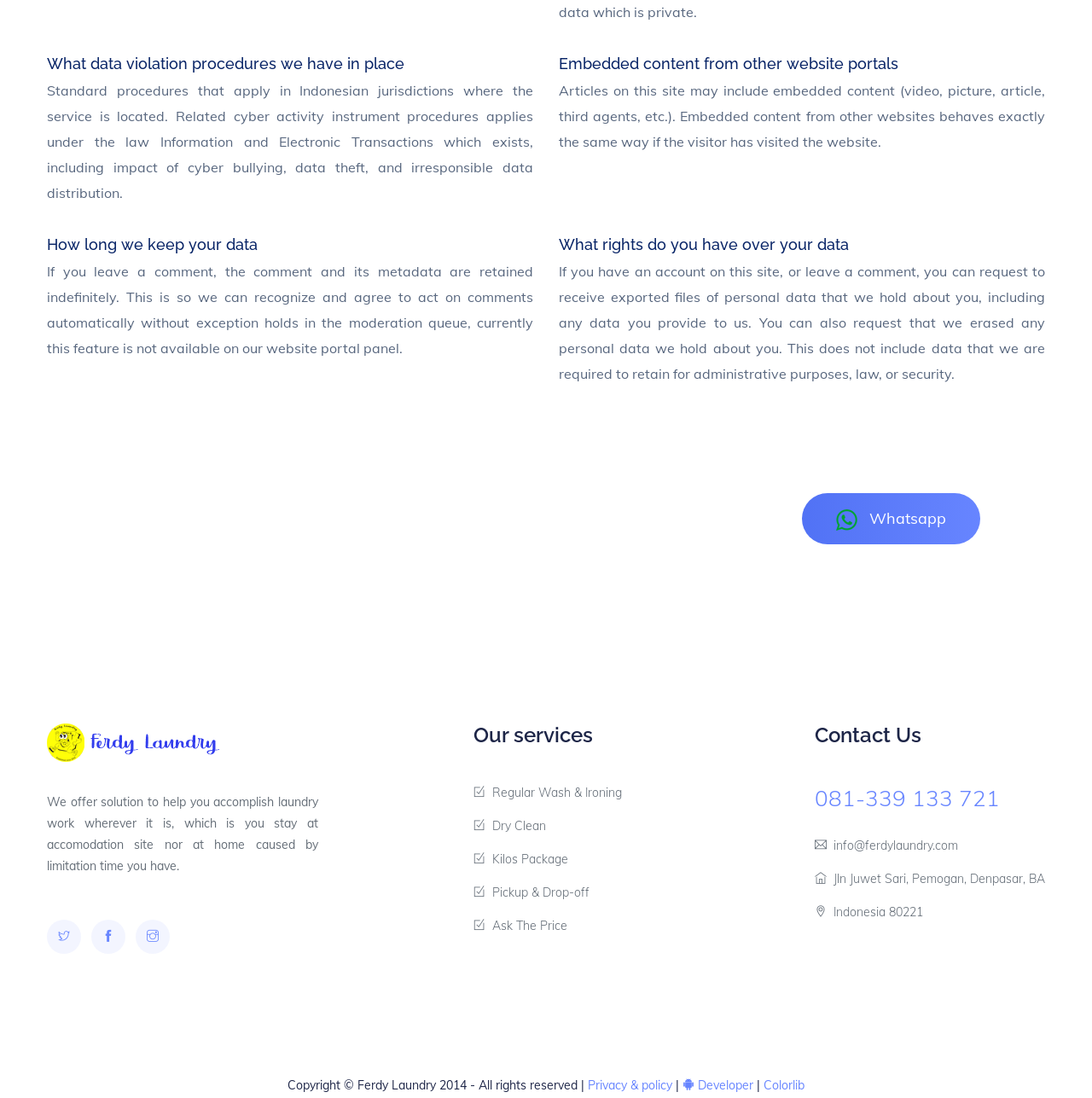Can you specify the bounding box coordinates of the area that needs to be clicked to fulfill the following instruction: "Click the 'Contact Us' link"?

[0.746, 0.659, 0.957, 0.681]